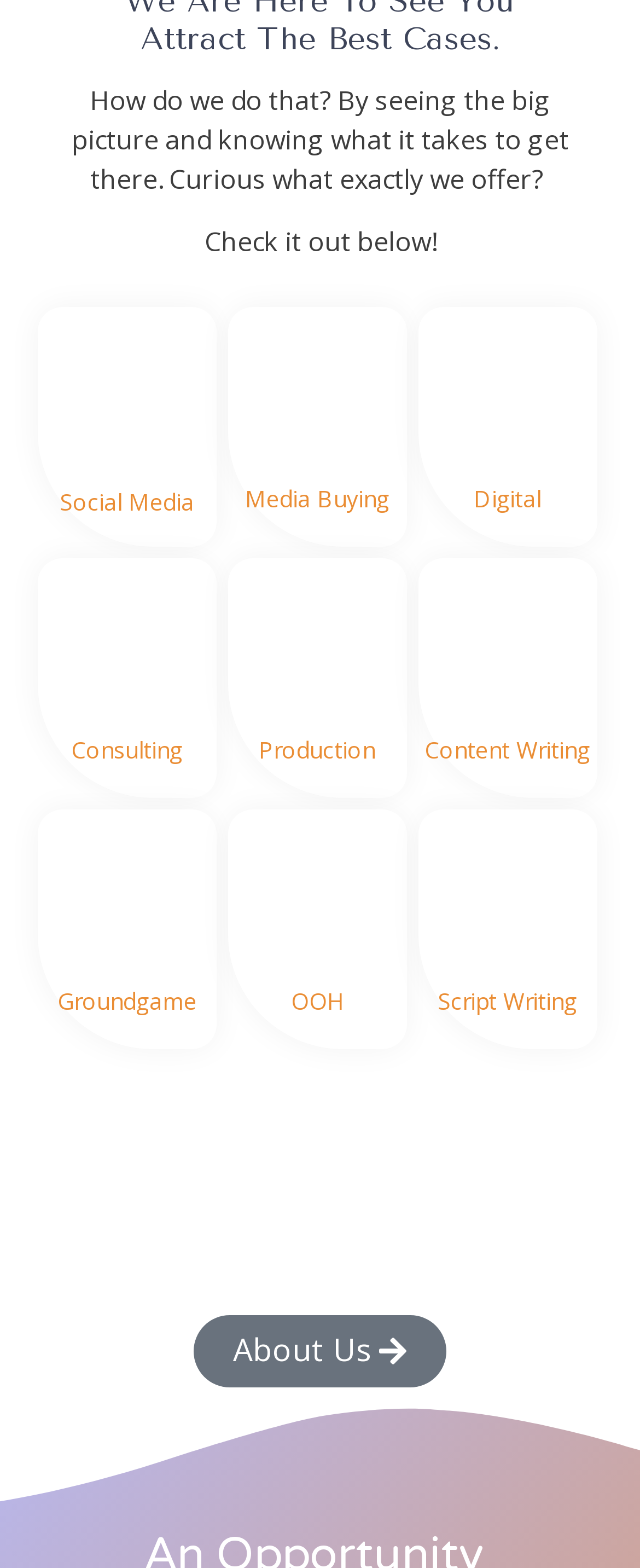Answer the question in a single word or phrase:
What is the purpose of the figures on the webpage?

To illustrate services